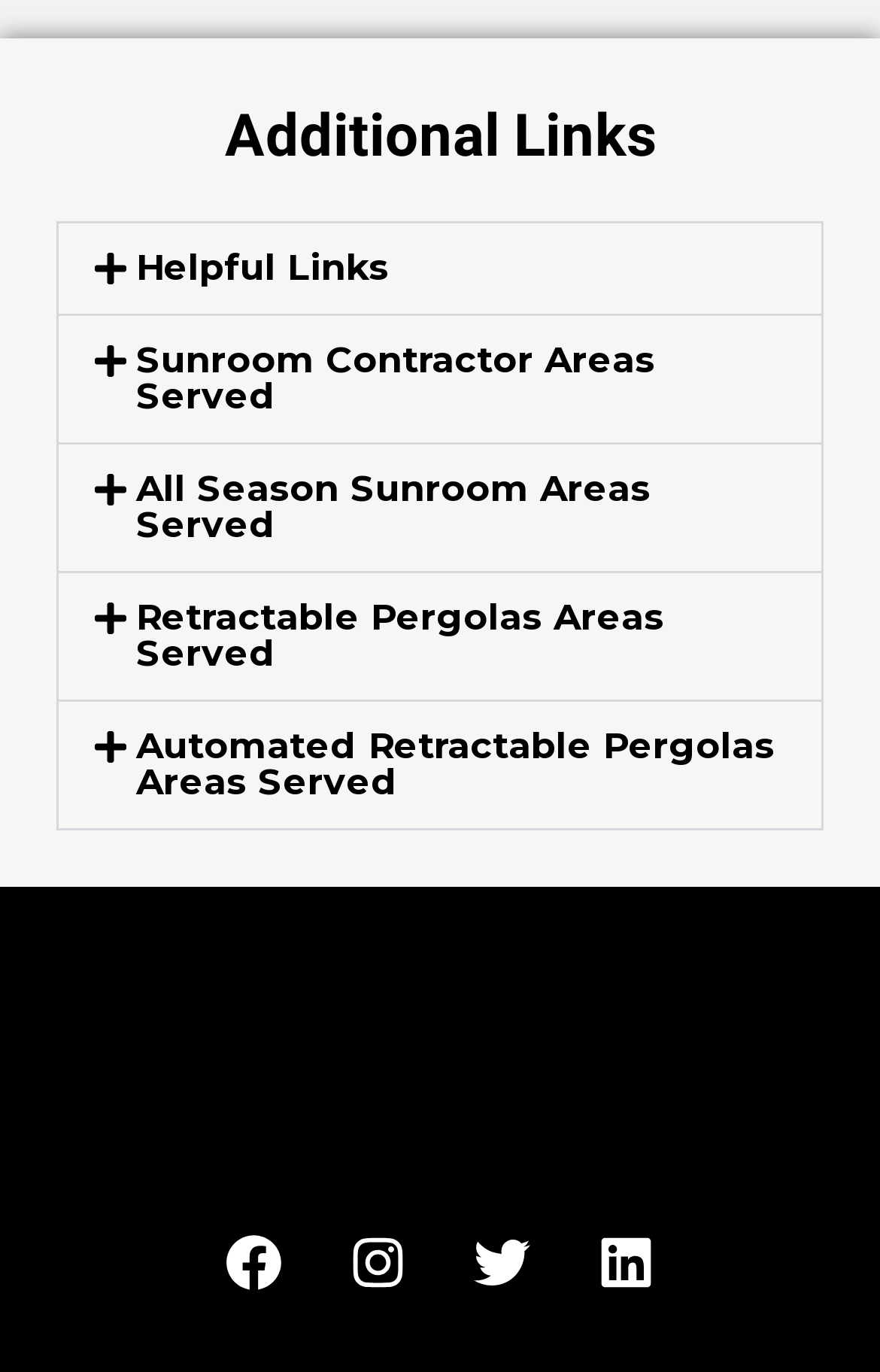Answer the question using only one word or a concise phrase: What is the main topic of the webpage?

Sunroom contractors